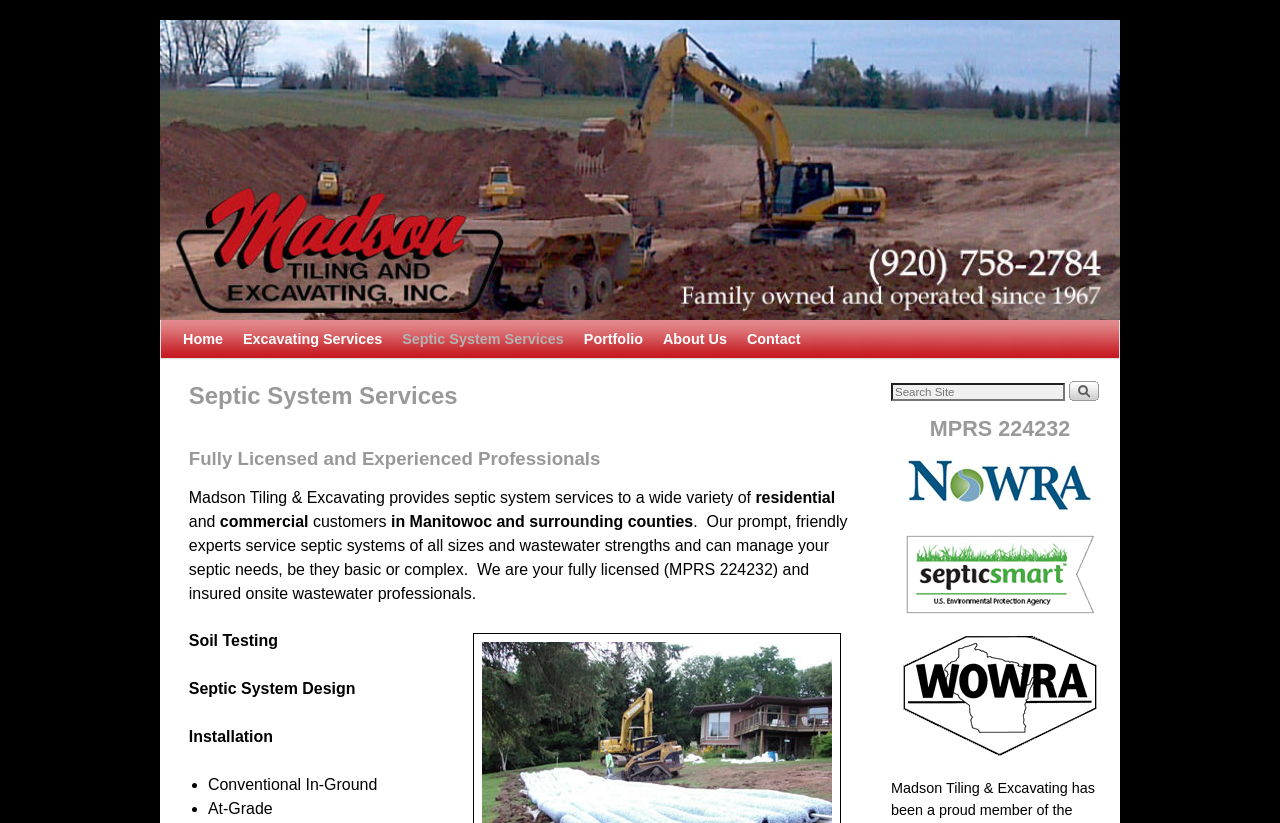Determine the bounding box coordinates for the HTML element mentioned in the following description: "About Us". The coordinates should be a list of four floats ranging from 0 to 1, represented as [left, top, right, bottom].

[0.51, 0.389, 0.576, 0.435]